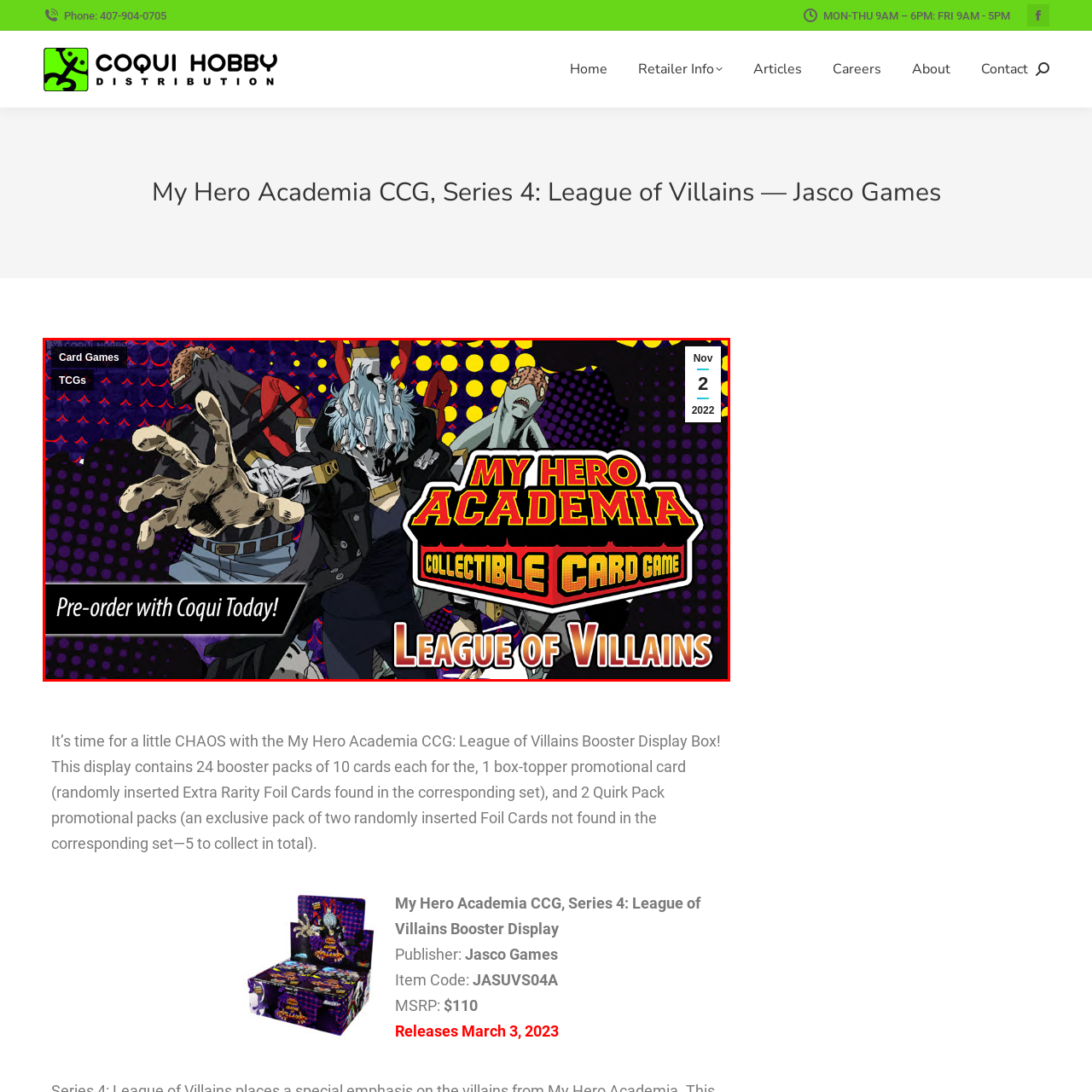Offer an in-depth description of the picture located within the red frame.

The image showcases promotional artwork for "My Hero Academia: League of Villains," a collectible card game developed by Jasco Games. In the foreground, several prominent characters from the series are featured, with a focus on a villain character sporting distinctive gray hair and a black outfit, flanked by other characters representing various villainous figures. The vibrant background features a mix of bold colors and polka dots, enhancing the dynamic feel of the design.

At the bottom, the caption "Pre-order with Coqui Today!" emphasizes the call to action for potential buyers, while the title "LEAGUE OF VILLAINS" stands out in a large, dramatic font. The top corner displays a date, November 2, 2022, indicating the relevant launch or promotional period. This image effectively captures the essence and excitement of the card game, inviting fans to engage with the product.